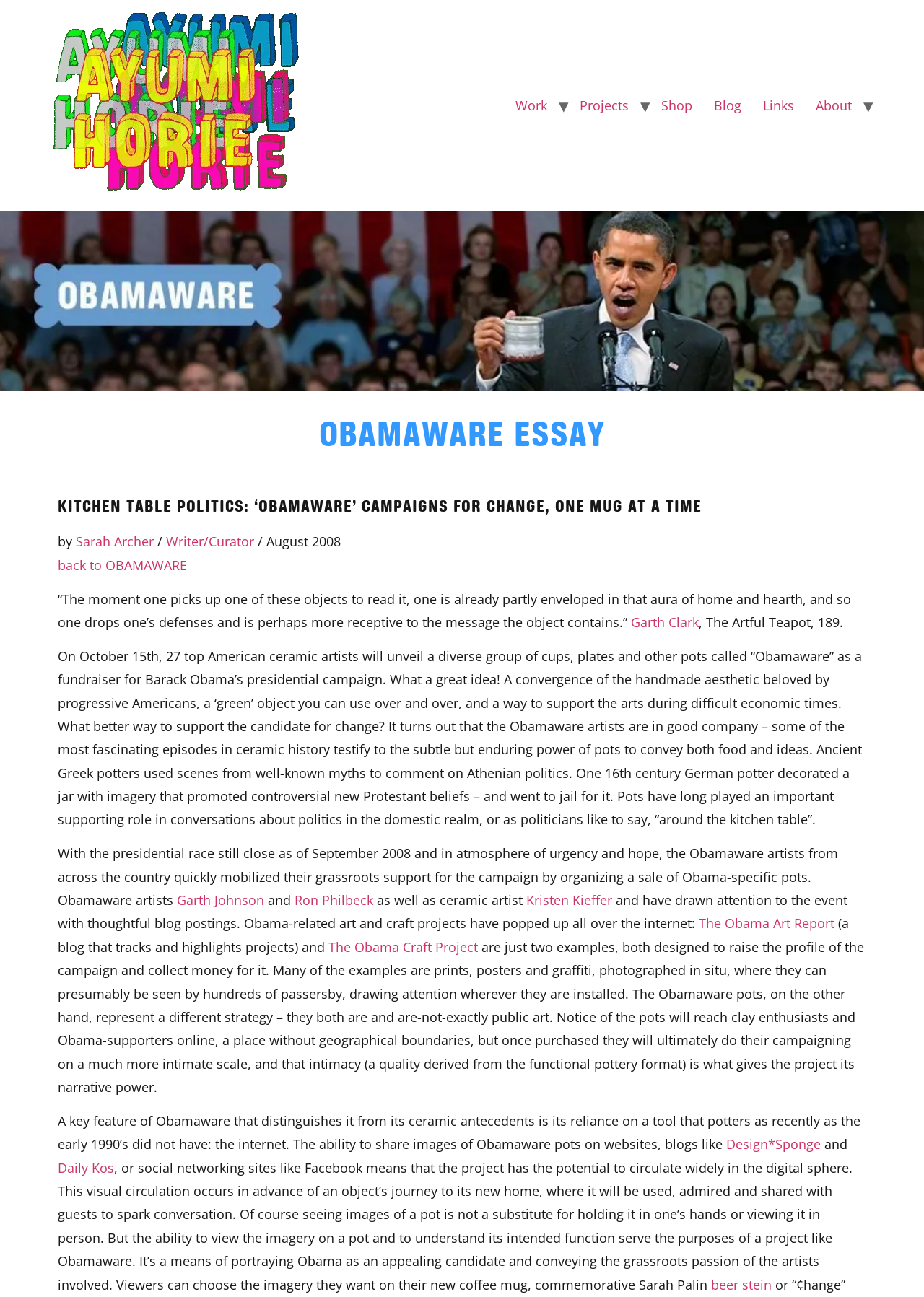Generate a comprehensive caption for the webpage you are viewing.

The webpage is about an essay on Obamaware, a project that combines art and politics. At the top, there is a link to "Ayumi Horie Pottery" accompanied by an image. Below this, there are several links to different sections of the website, including "Work", "Projects", "Shop", "Blog", "Links", and "About".

The main content of the page is an essay titled "OBAMAWARE ESSAY" with a subtitle "KITCHEN TABLE POLITICS: ‘OBAMAWARE’ CAMPAIGNS FOR CHANGE, ONE MUG AT A TIME". The essay is written by Sarah Archer, a writer and curator, and was published in August 2008.

The essay discusses the Obamaware project, which is a fundraiser for Barack Obama's presidential campaign. It features ceramic artists creating cups, plates, and other pots with Obama-themed designs. The project is seen as a way to support the arts during difficult economic times and to promote progressive values.

The essay also explores the history of ceramics in politics, citing examples of ancient Greek potters and 16th-century German potters who used their work to comment on politics. It highlights the role of pots in conveying ideas and sparking conversations in the domestic realm.

The Obamaware project is described as a grassroots effort, with artists mobilizing their support for the campaign by organizing a sale of Obama-specific pots. The essay mentions several artists involved in the project, including Garth Johnson, Ron Philbeck, and Kristen Kieffer.

The essay also discusses the role of the internet in promoting the project, allowing images of the Obamaware pots to be shared widely online. This has enabled the project to reach a wider audience and to circulate widely in the digital sphere.

Throughout the essay, there are links to other websites and blogs, including "The Obama Art Report" and "The Obama Craft Project", which track and highlight Obama-related art and craft projects.